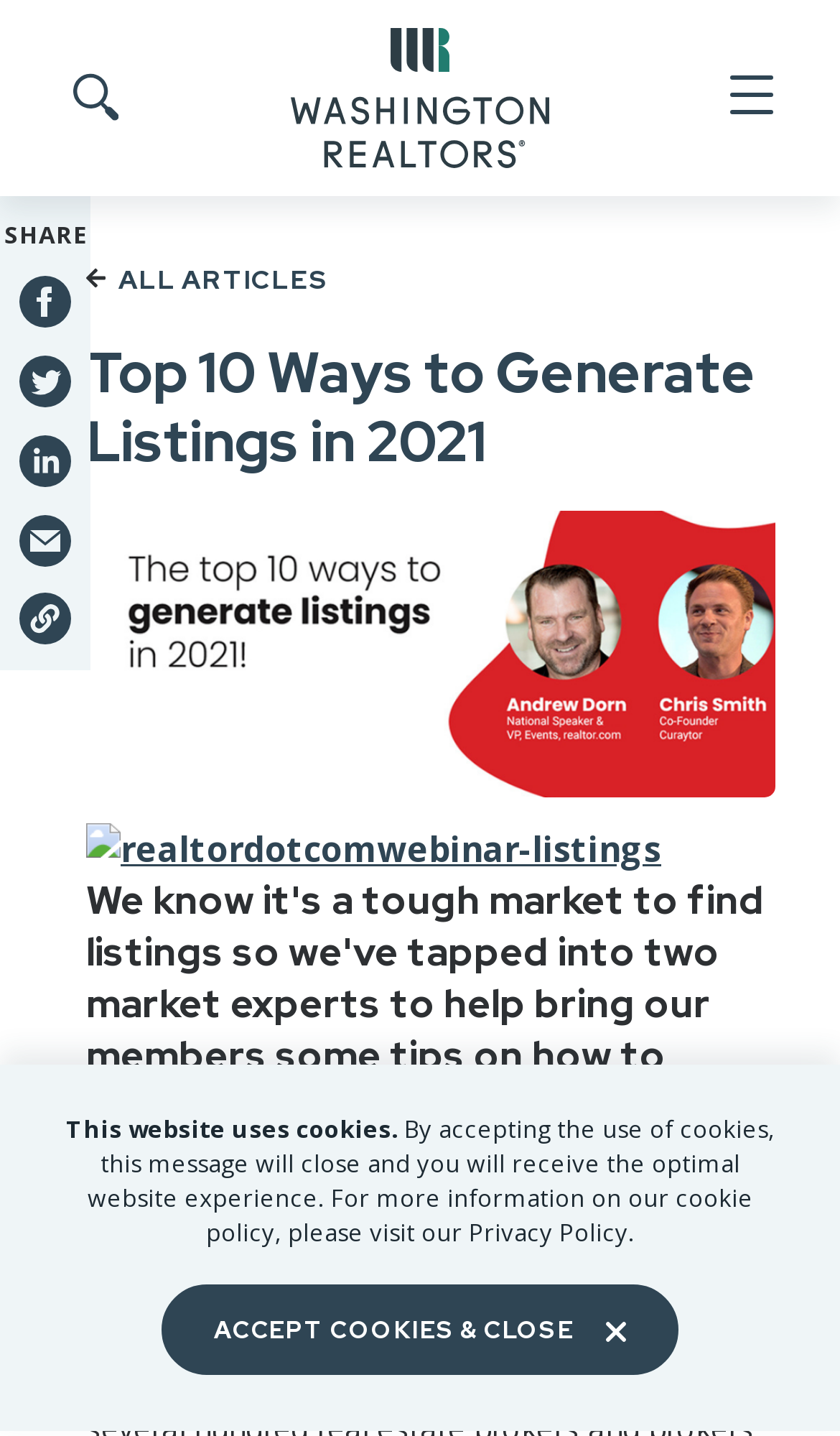What is the topic of the article on this webpage?
Please provide a detailed answer to the question.

The heading 'Top 10 Ways to Generate Listings in 2021' and the subsequent text indicate that the topic of the article on this webpage is related to generating listings in 2021.